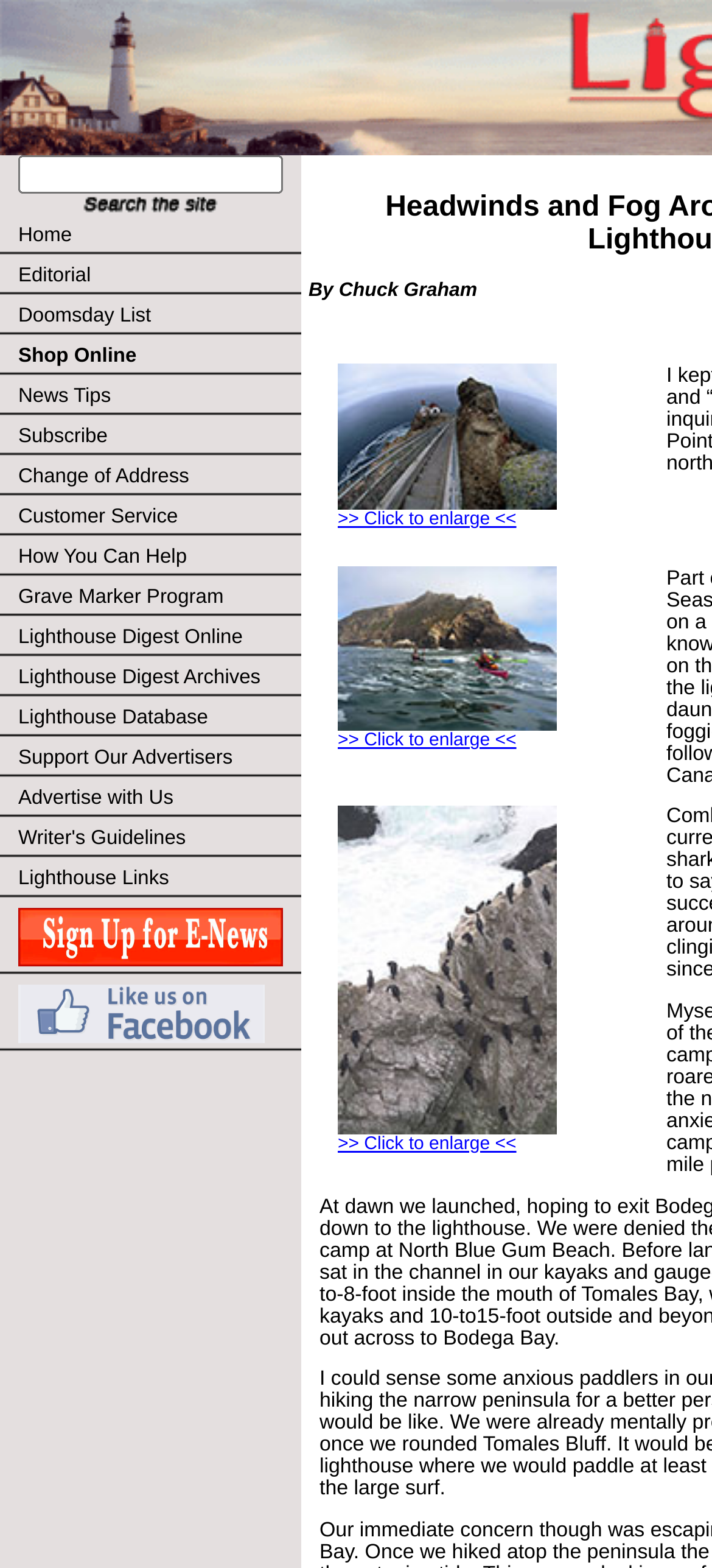Using the webpage screenshot, locate the HTML element that fits the following description and provide its bounding box: "News Tips".

[0.0, 0.24, 0.423, 0.266]